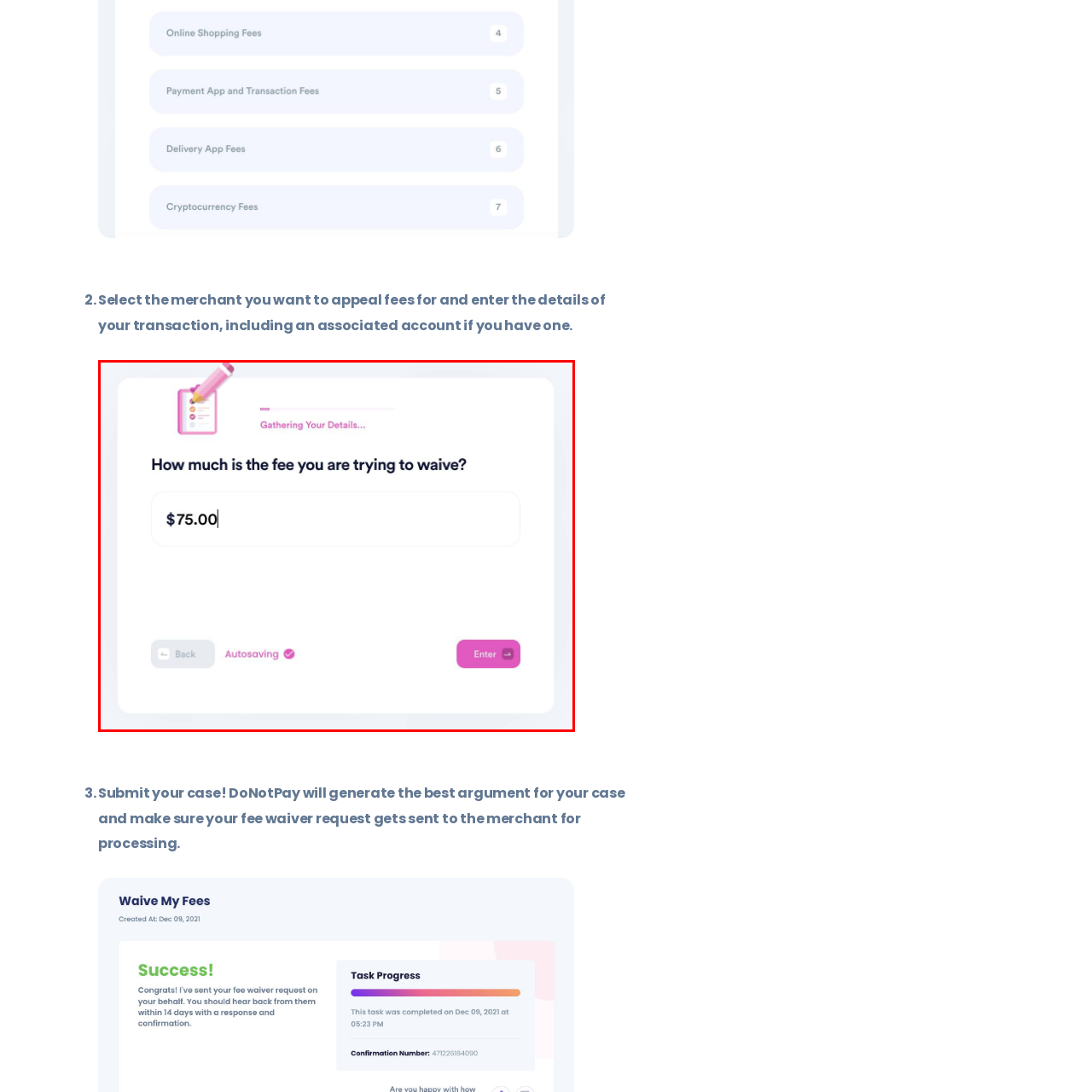Look closely at the image highlighted in red, What is the purpose of the interface? 
Respond with a single word or phrase.

to facilitate the process of appealing fees